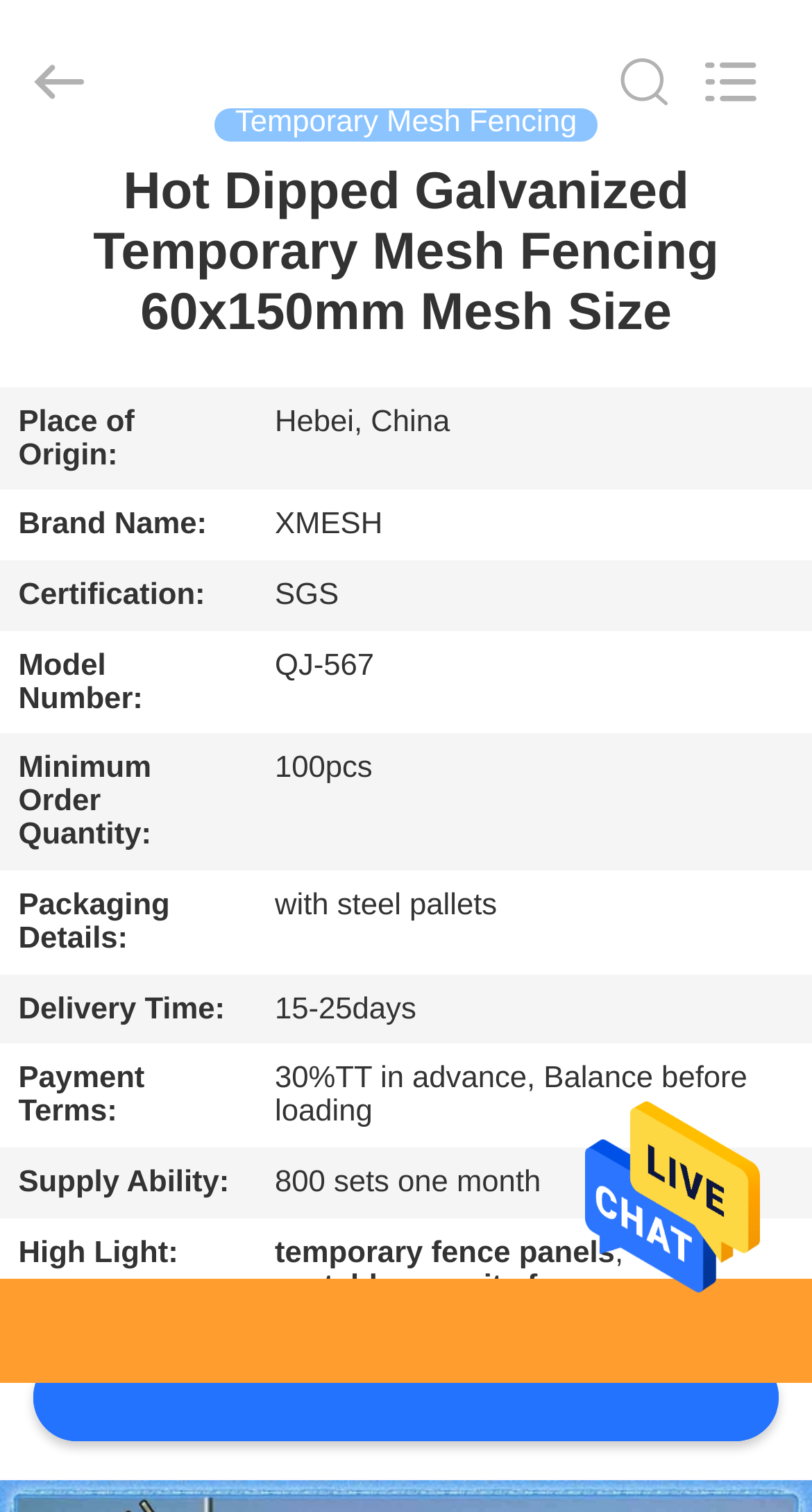Determine the bounding box coordinates for the UI element matching this description: "Pay My Utility Bill".

None